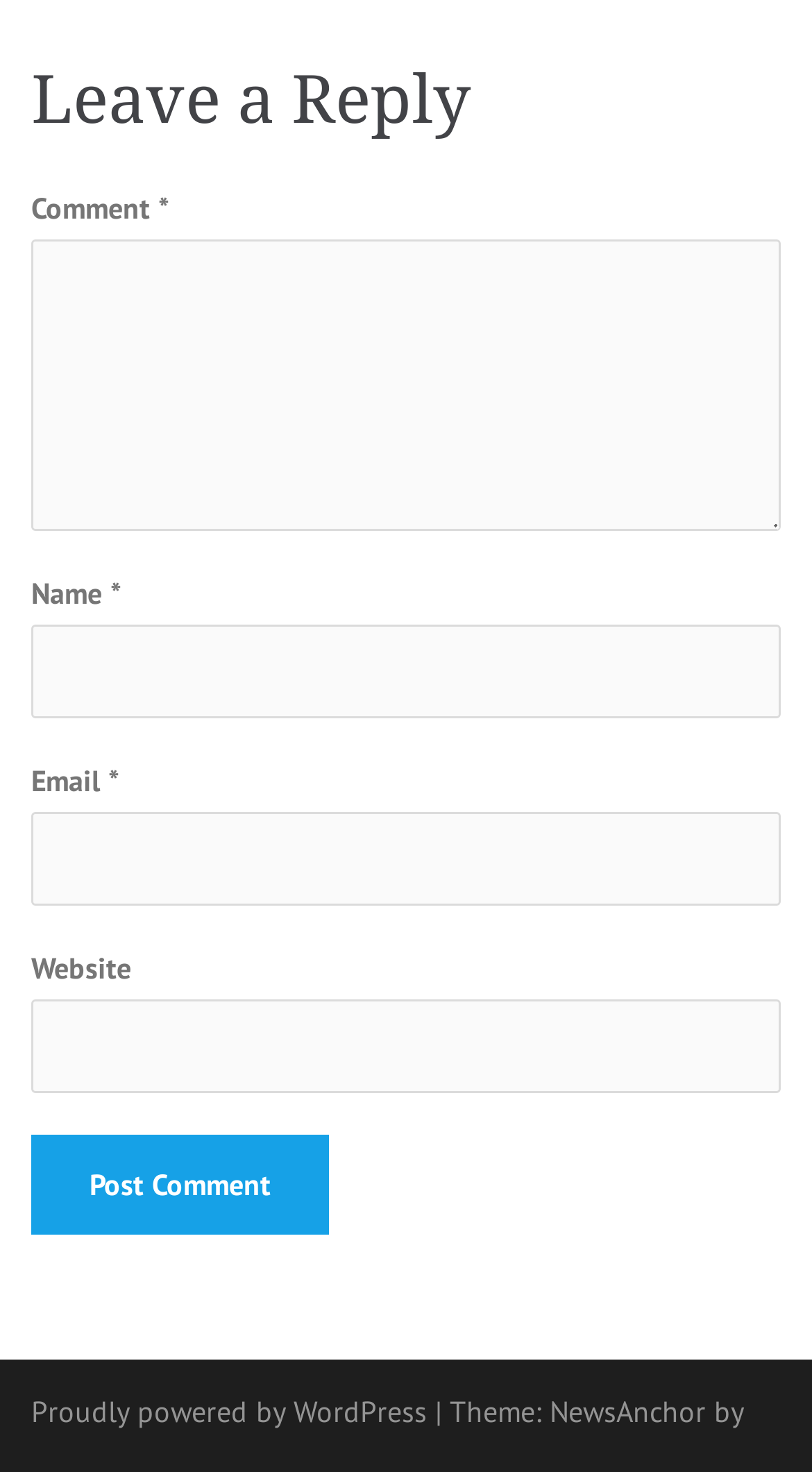What information is required to leave a comment?
Based on the screenshot, provide your answer in one word or phrase.

Name, Email, Comment